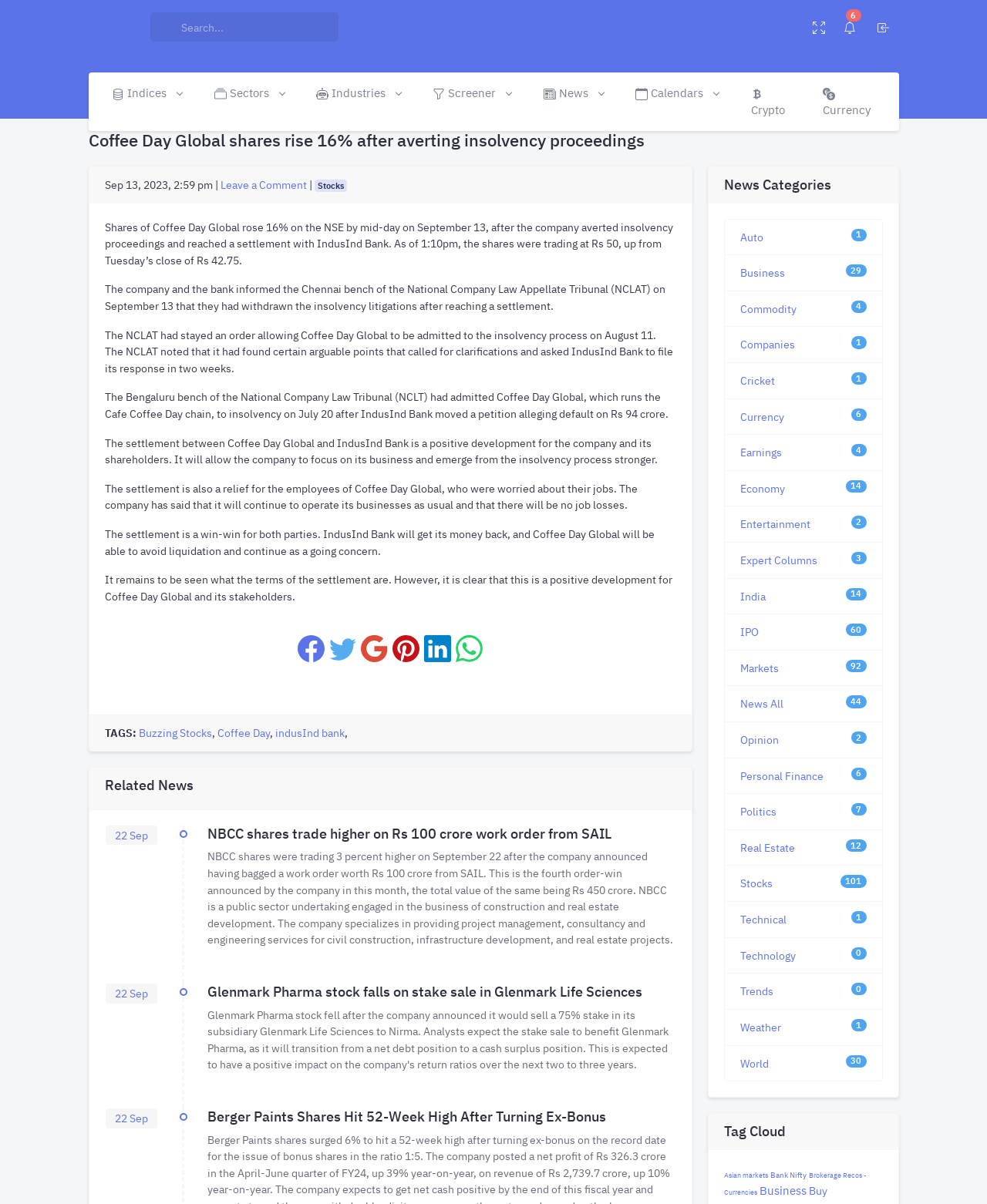Refer to the image and answer the question with as much detail as possible: What is the current stock price of Coffee Day Global?

The answer can be found in the article text, which states 'As of 1:10pm, the shares were trading at Rs 50, up from Tuesday’s close of Rs 42.75.'